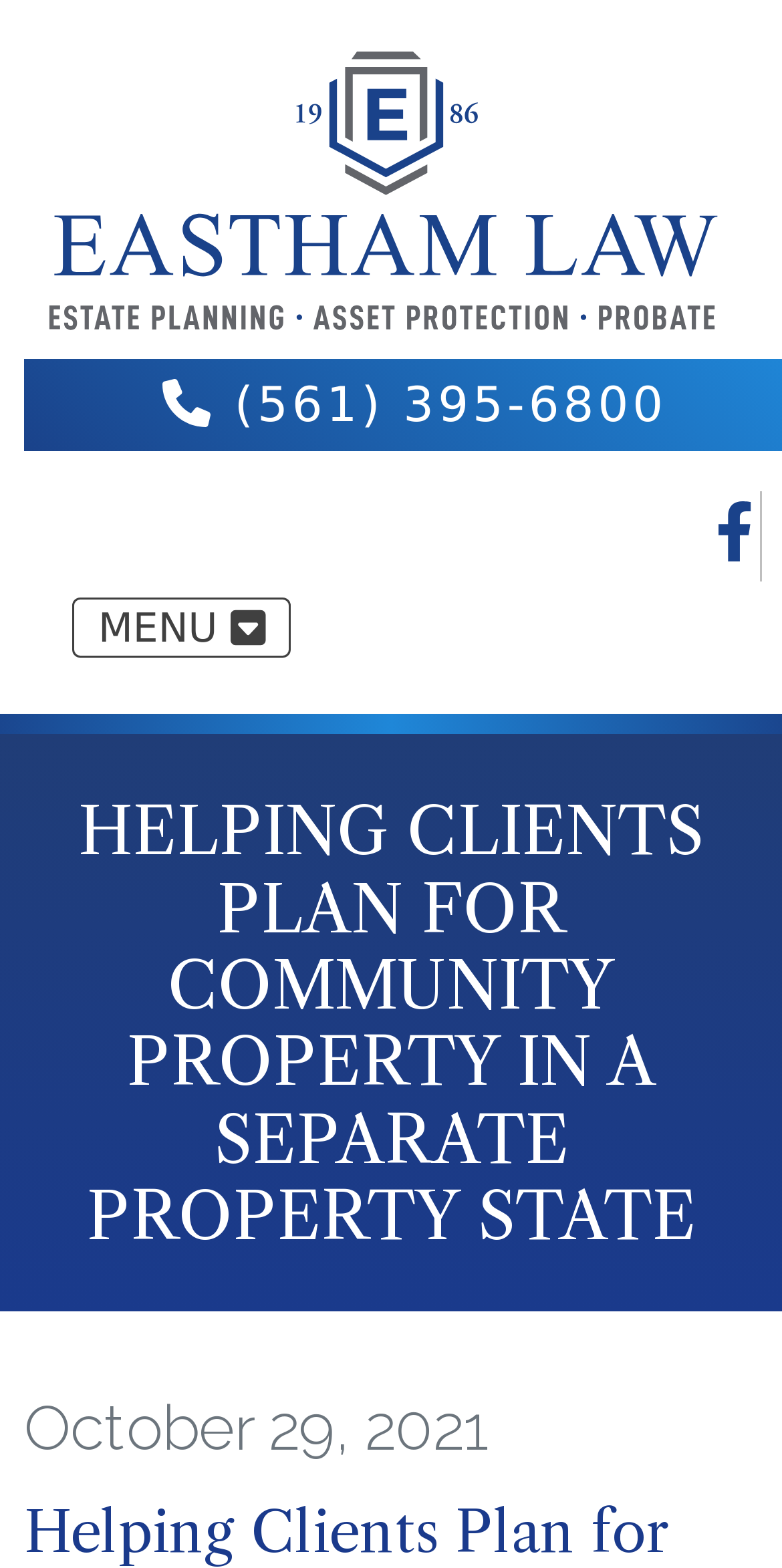Give an in-depth explanation of the webpage layout and content.

The webpage appears to be a blog post or article from Eastham Law Offices, focusing on estate planning. At the top, there is a logo of Eastham Law Offices, accompanied by a link to the law office's website. 

Below the logo, there are two links, one on the left and one on the right, which seem to be navigation links. Between these two links, there is a toggle navigation button with the label "MENU". 

The main content of the webpage is headed by a large title, "HELPING CLIENTS PLAN FOR COMMUNITY PROPERTY IN A SEPARATE PROPERTY STATE", which spans almost the entire width of the page. 

At the bottom of the page, there is a date, "October 29, 2021", indicating when the article was published.